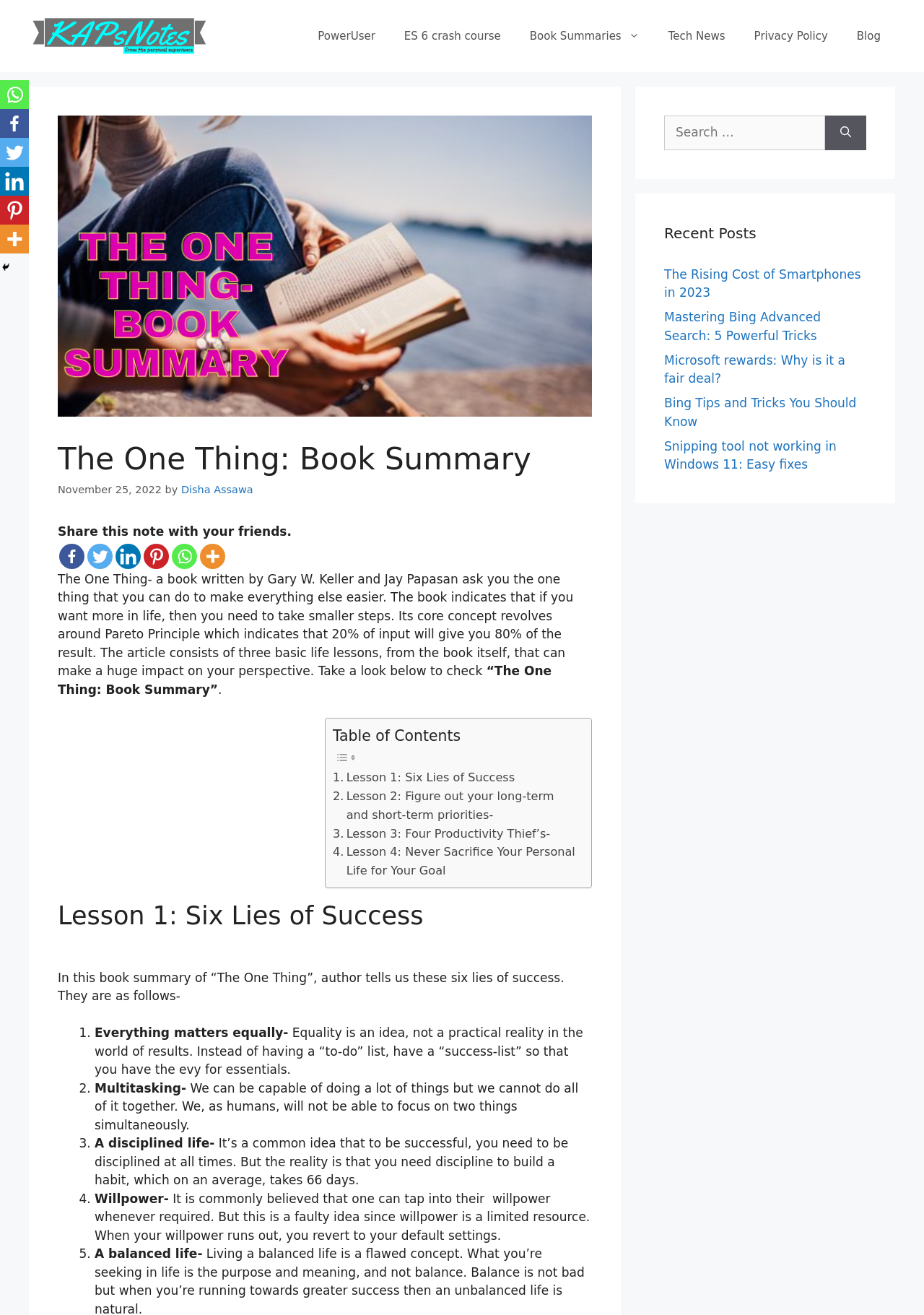What is the name of the book being summarized?
With the help of the image, please provide a detailed response to the question.

I found the answer by looking at the heading 'The One Thing: Book Summary' which is located at the top of the webpage, indicating that the webpage is about summarizing a book called 'The One Thing'.